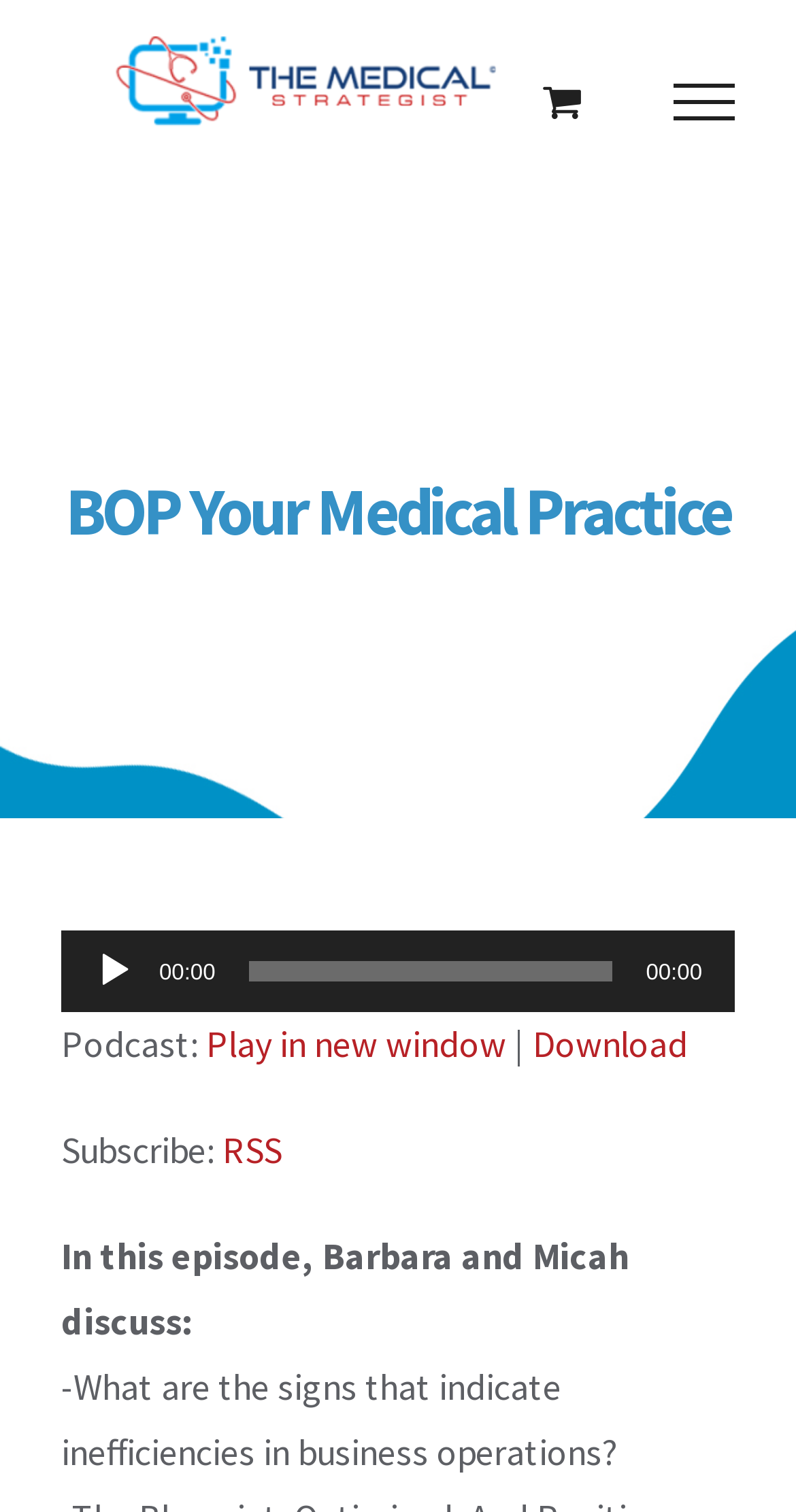Generate a comprehensive description of the webpage.

The webpage is titled "BOP Your Medical Practice | The Medical Strategist" and features a logo of "The Medical Strategist" at the top left corner. Below the logo, there is a page title bar that spans the entire width of the page. Within the page title bar, the main title "BOP Your Medical Practice" is prominently displayed.

Below the page title bar, an audio player is situated, taking up a significant portion of the page. The audio player has a play button, a timer displaying "00:00", and a horizontal time slider. To the right of the audio player, there are links to play the podcast in a new window and to download it.

Further down, there is a section with the title "Podcast:" followed by links to subscribe to the podcast via RSS. Below this section, the webpage displays a brief summary of the podcast episode, which discusses signs of inefficiencies in business operations and a method to solve business issues.

There are two hidden links at the top right corner of the page, one to toggle the shopping cart and another to toggle the menu.